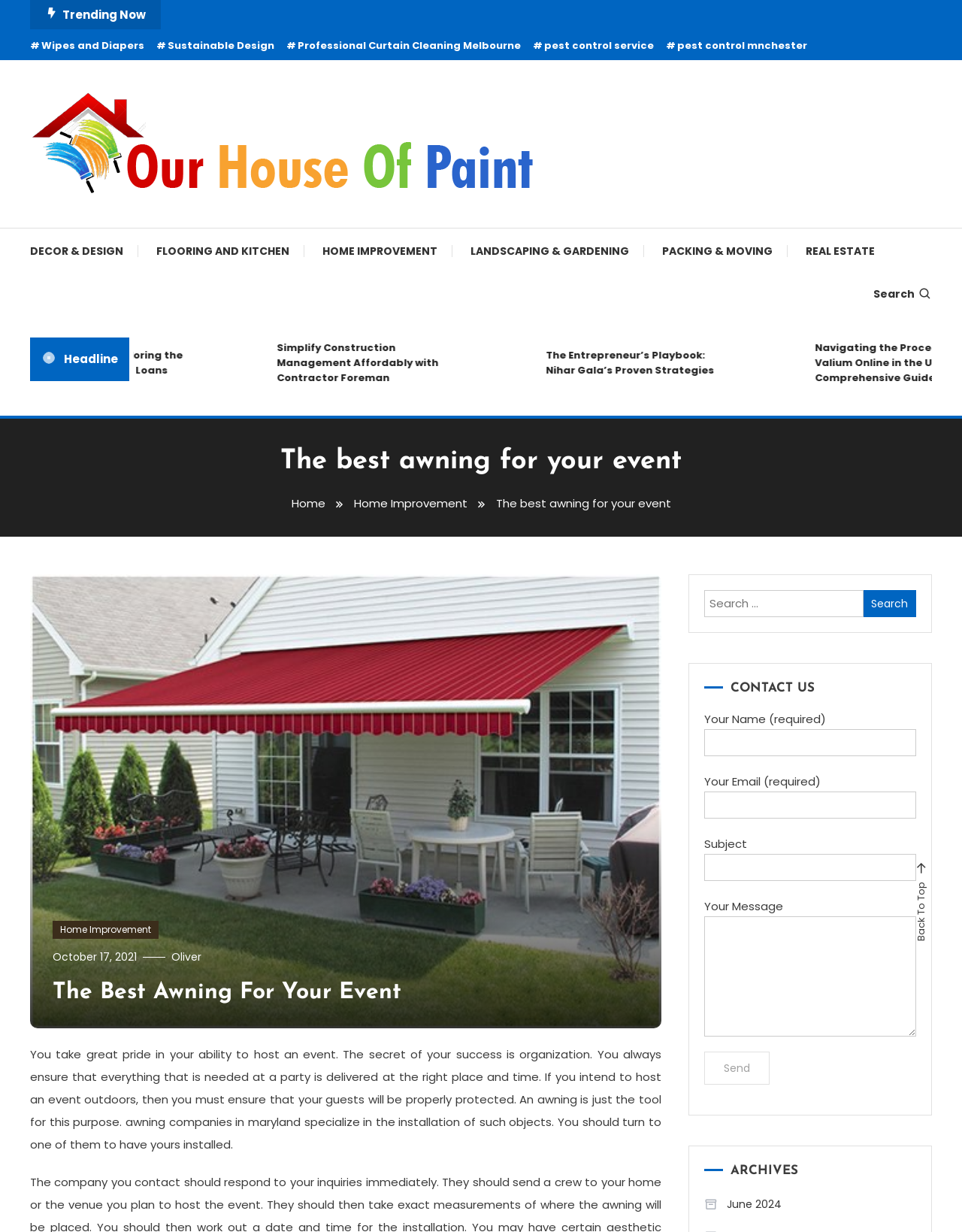By analyzing the image, answer the following question with a detailed response: What can be found in the 'HOME IMPROVEMENT' section?

The 'HOME IMPROVEMENT' section on the webpage contains links to related articles, including 'The best awning for your event', which suggests that this section is dedicated to providing resources and information on home improvement topics.